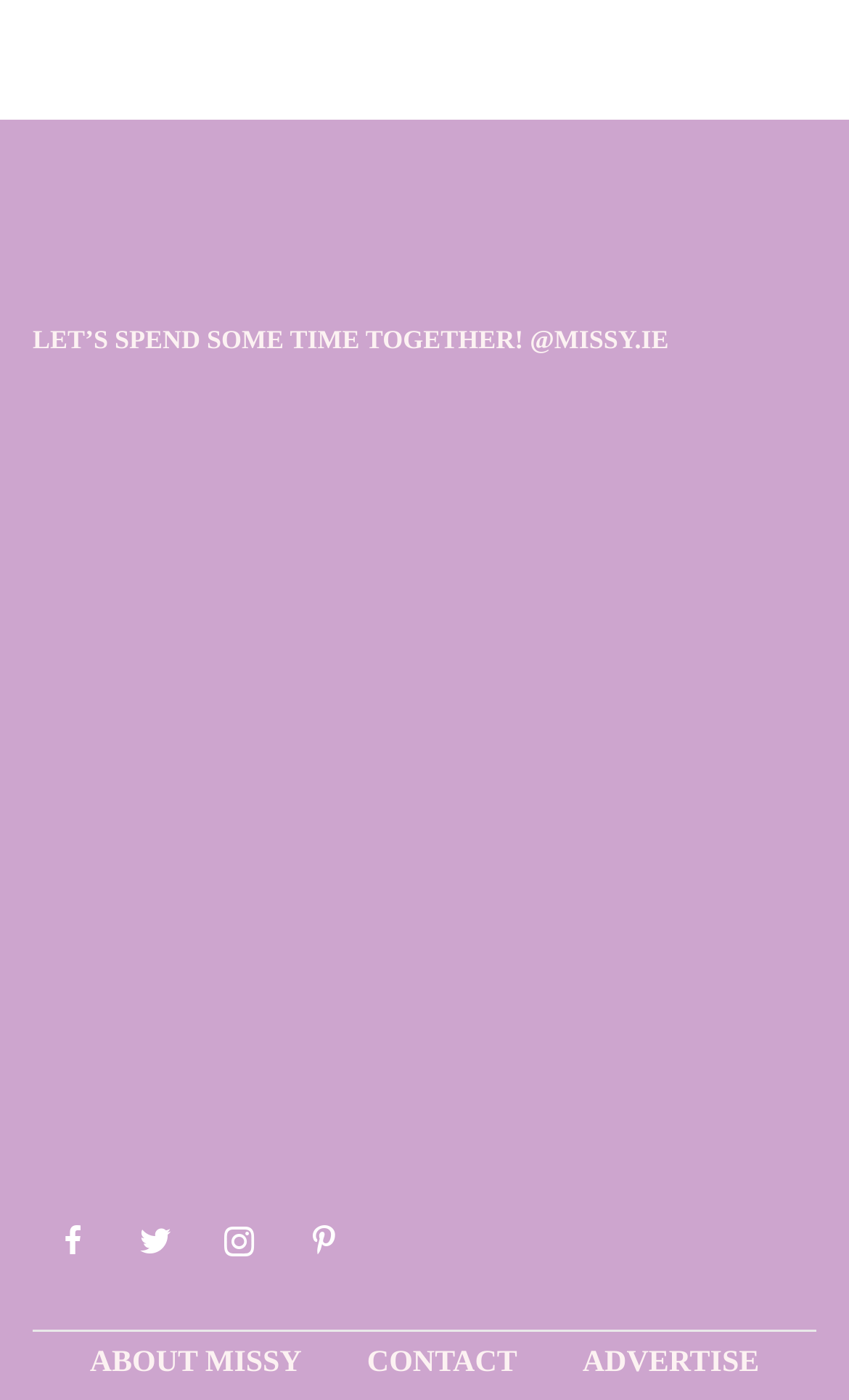Locate the bounding box coordinates of the element to click to perform the following action: 'Visit Missy.ie'. The coordinates should be given as four float values between 0 and 1, in the form of [left, top, right, bottom].

[0.038, 0.679, 0.808, 0.835]